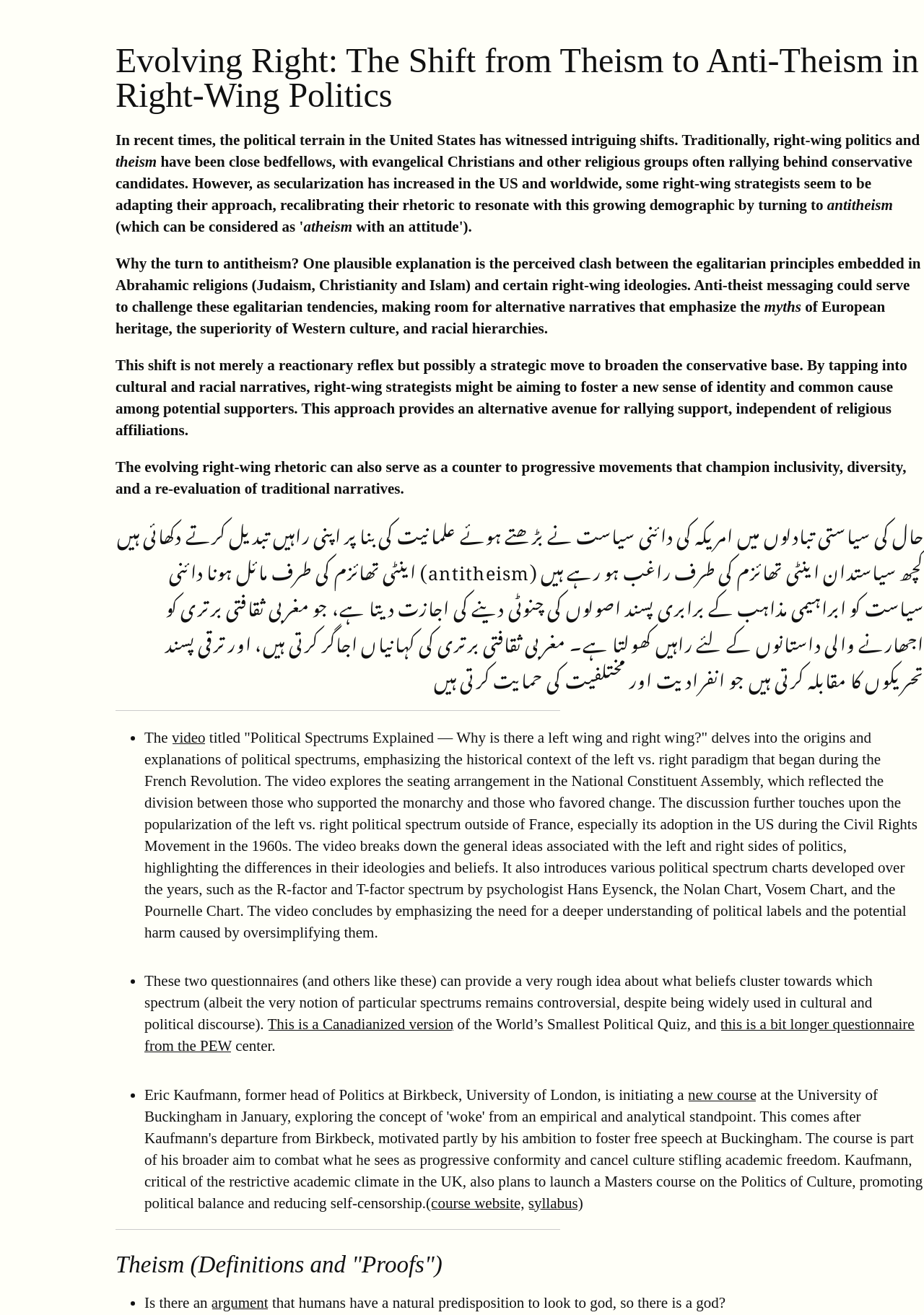What is the purpose of anti-theist messaging?
Carefully analyze the image and provide a thorough answer to the question.

According to the webpage, anti-theist messaging serves to challenge the egalitarian principles embedded in Abrahamic religions, making room for alternative narratives that emphasize the myths of European heritage, the superiority of Western culture, and racial hierarchies.